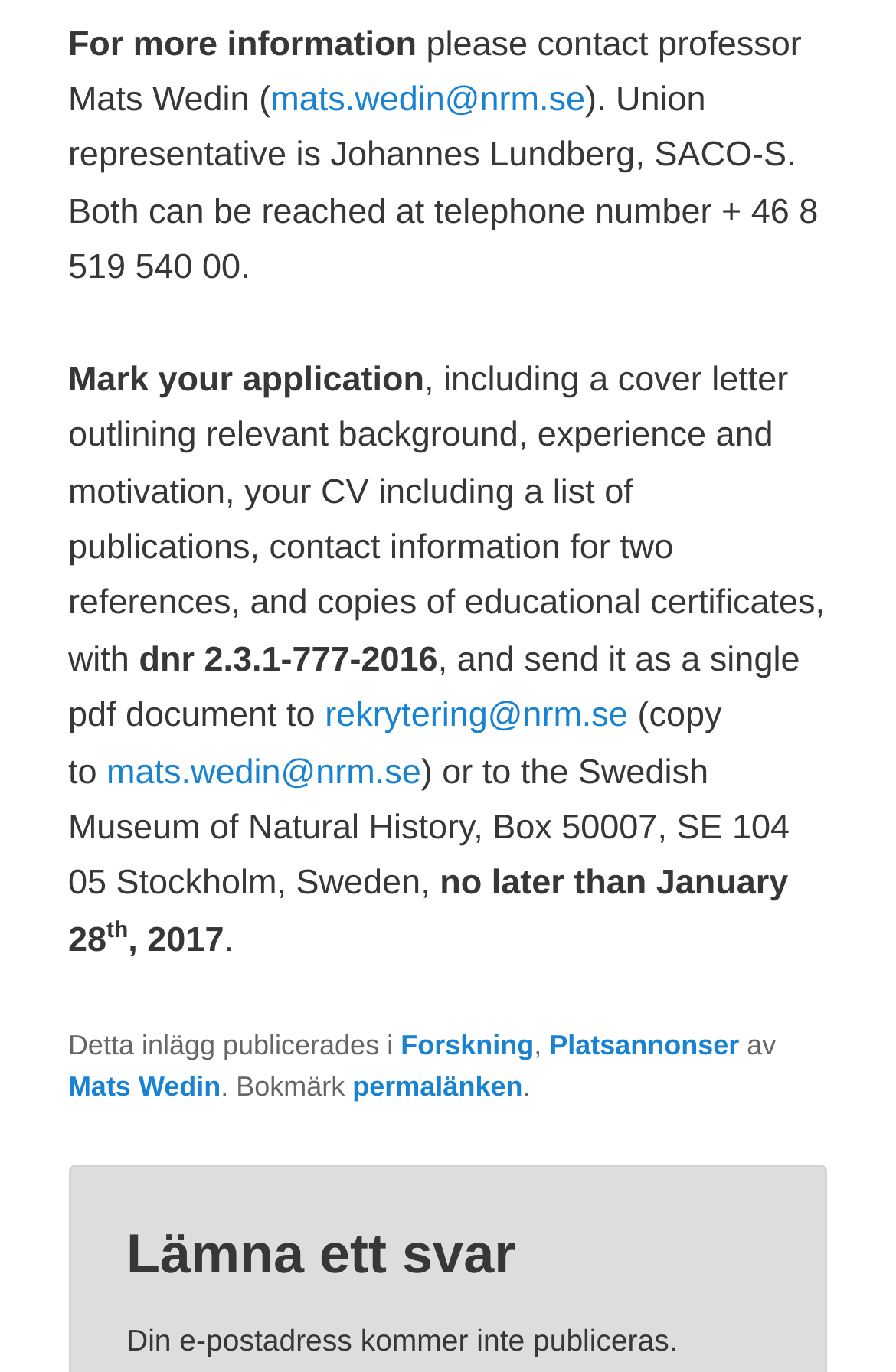Who is the union representative?
Give a detailed response to the question by analyzing the screenshot.

The union representative is mentioned in the text as Johannes Lundberg, SACO-S, along with the contact information of telephone number +46 8 519 0540 00.